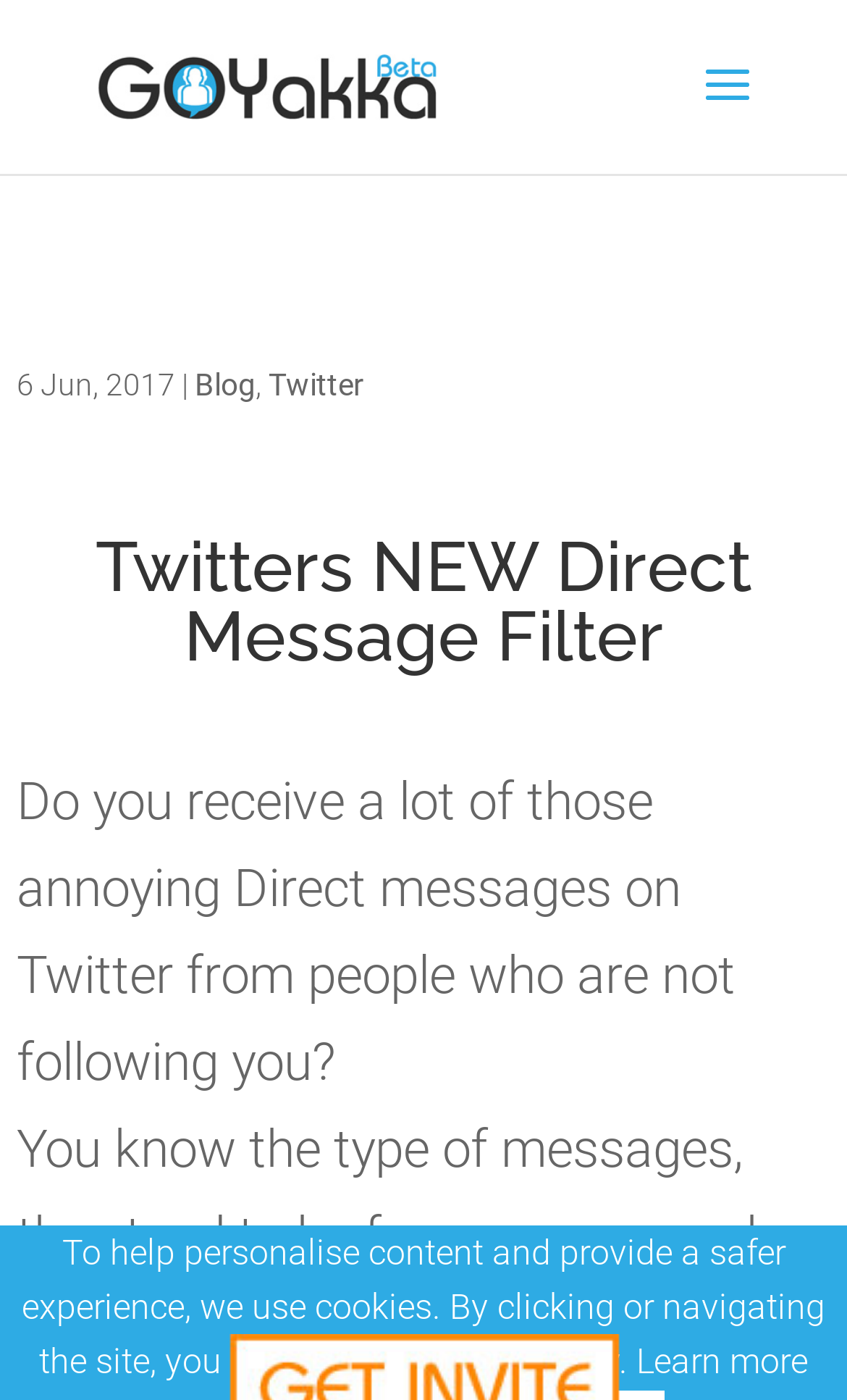Use a single word or phrase to answer the question: 
What is the website's name?

GOYakka.com